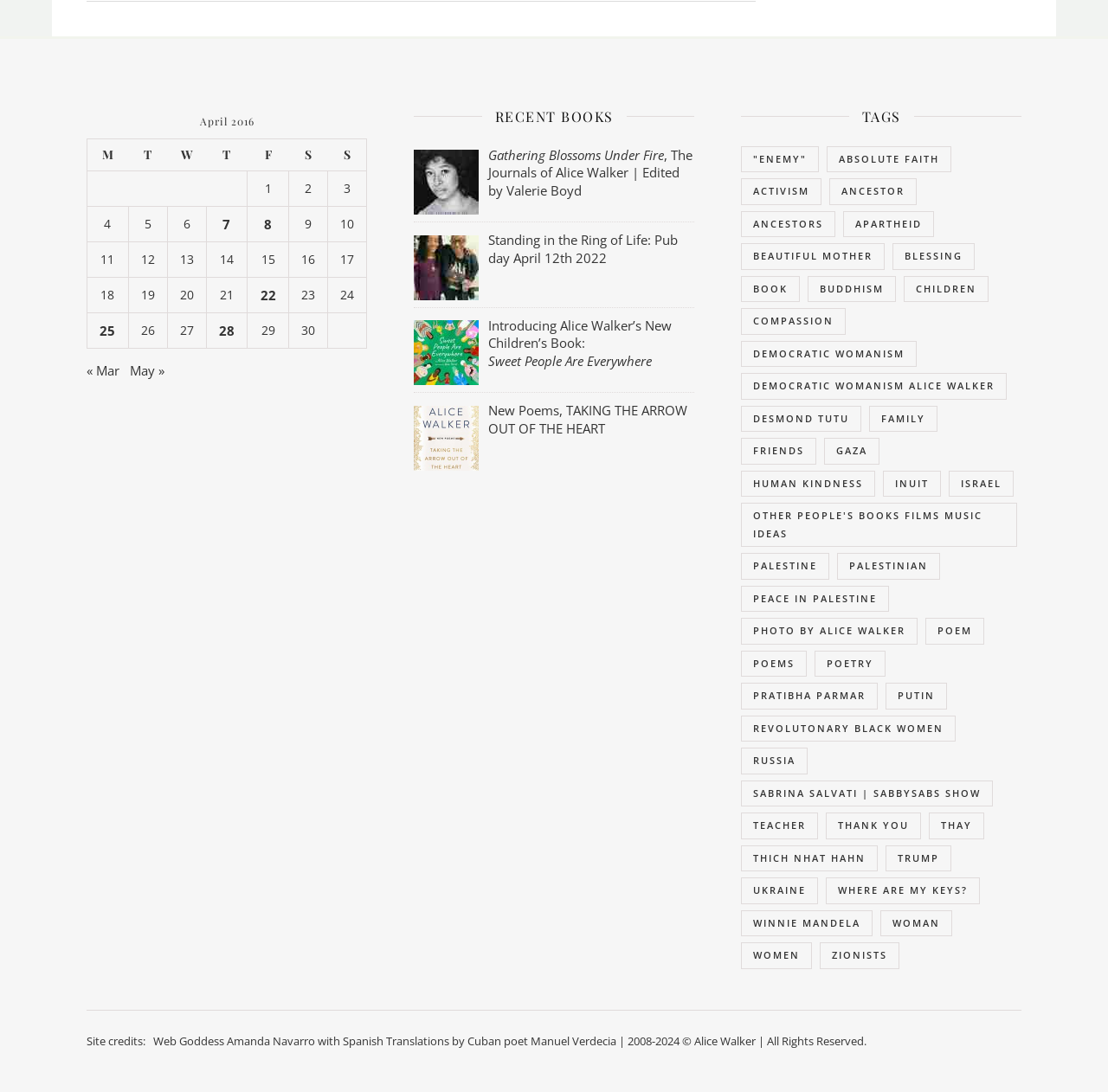Answer the question in a single word or phrase:
How many tags are listed?

7